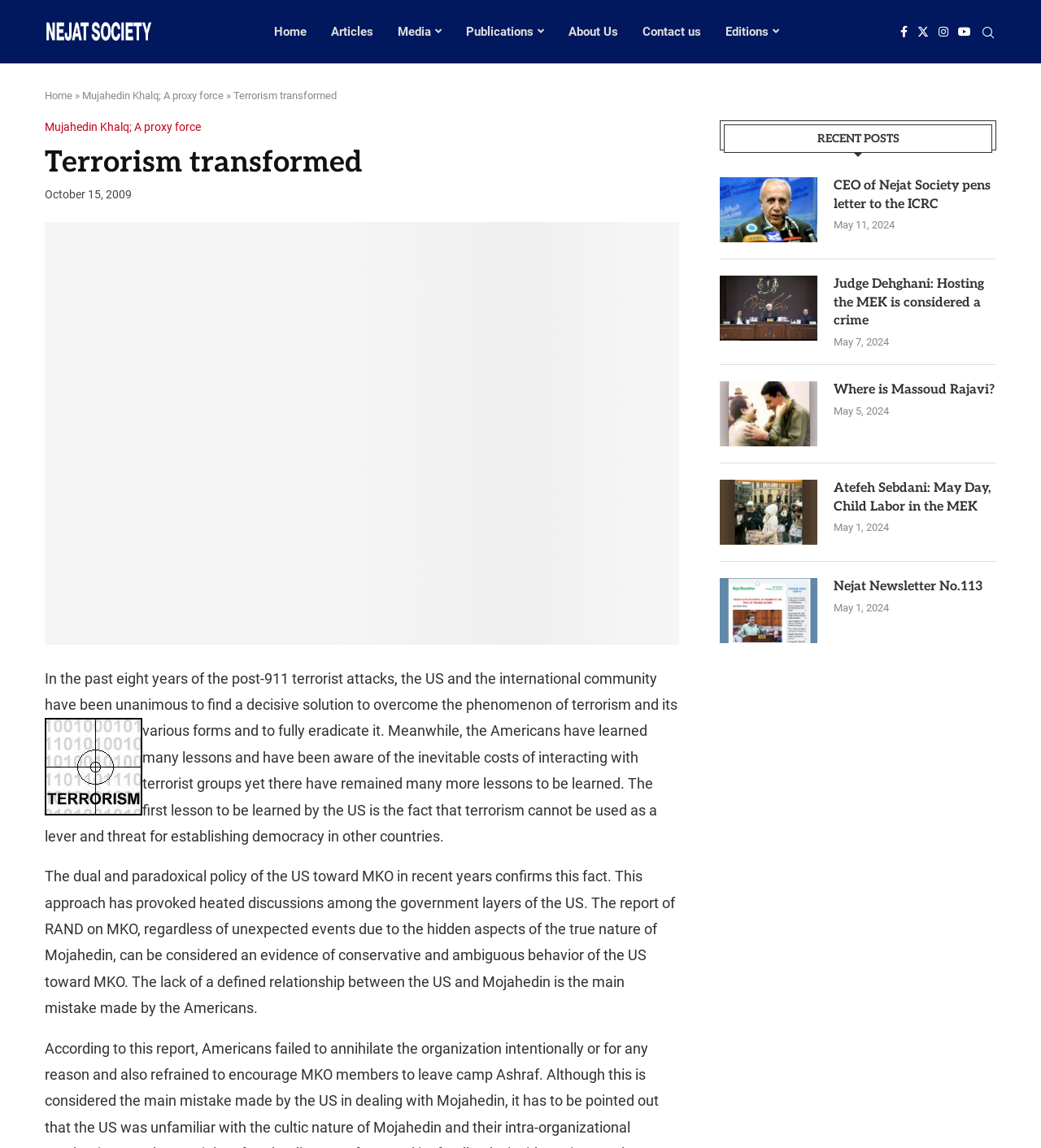Respond concisely with one word or phrase to the following query:
What is the topic of the latest article?

CEO of Nejat Society pens letter to the ICRC